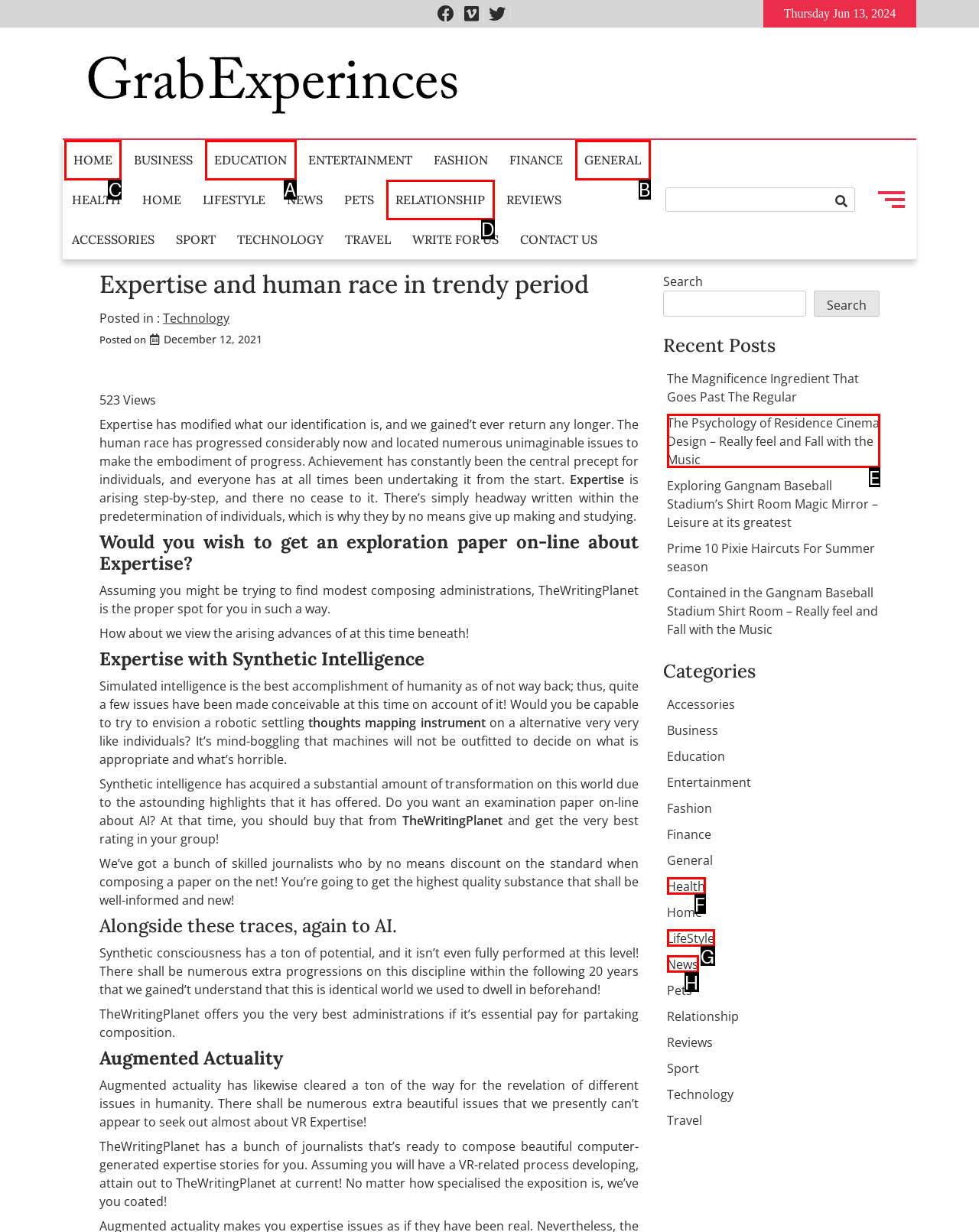Specify which HTML element I should click to complete this instruction: Click on the 'HOME' link in the primary menu Answer with the letter of the relevant option.

C